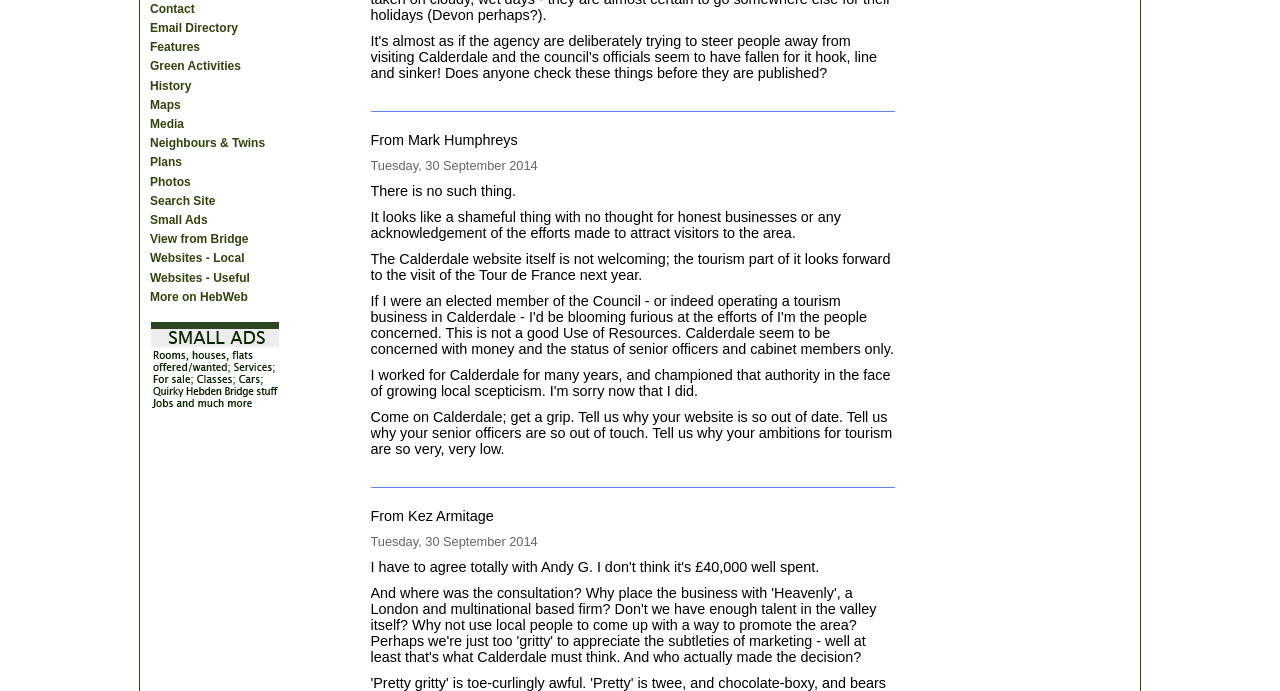Locate the bounding box coordinates for the element described below: "+1 732 721 3002". The coordinates must be four float values between 0 and 1, formatted as [left, top, right, bottom].

None